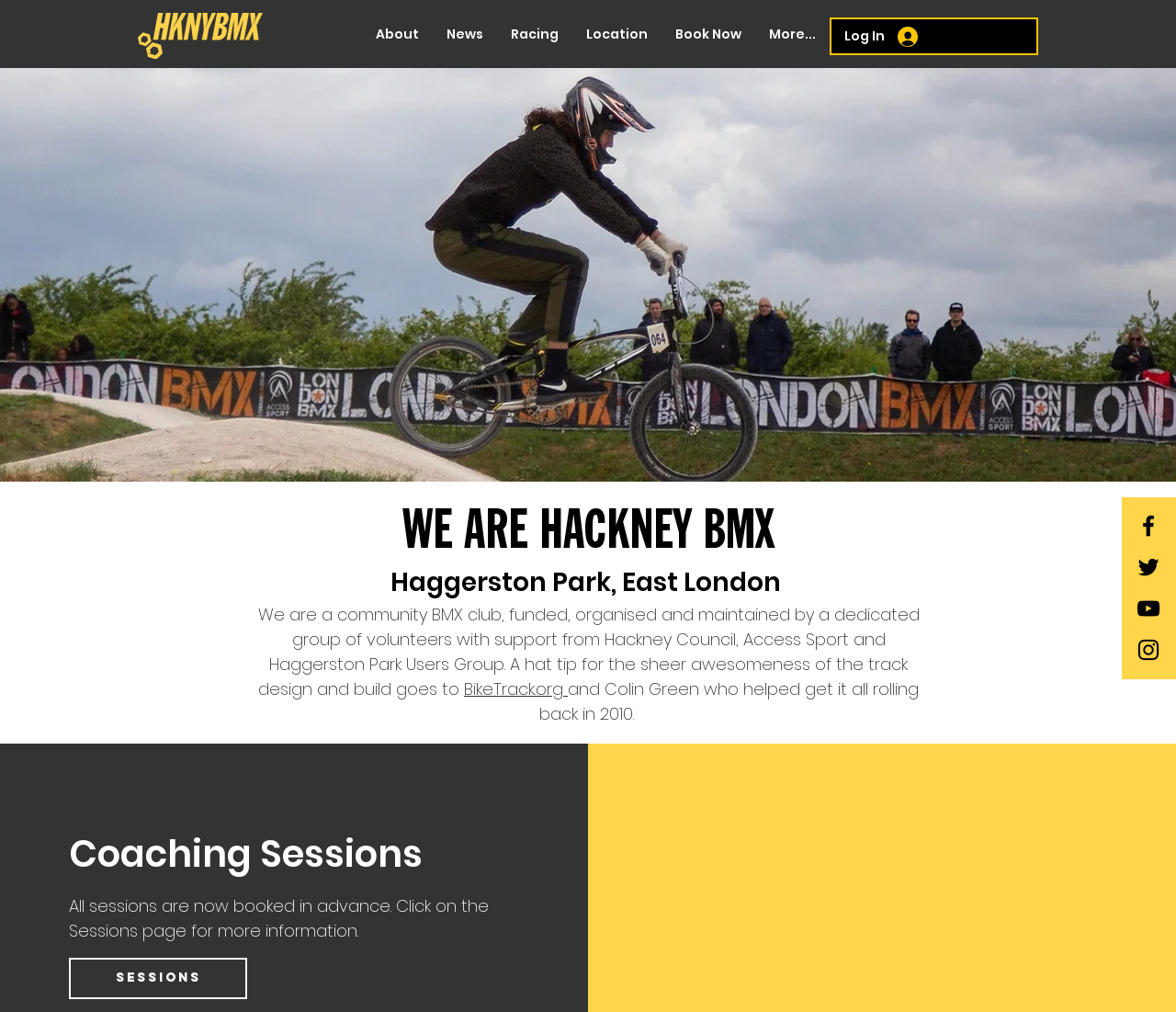What is the location of the BMX club?
Answer the question using a single word or phrase, according to the image.

Haggerston Park, East London